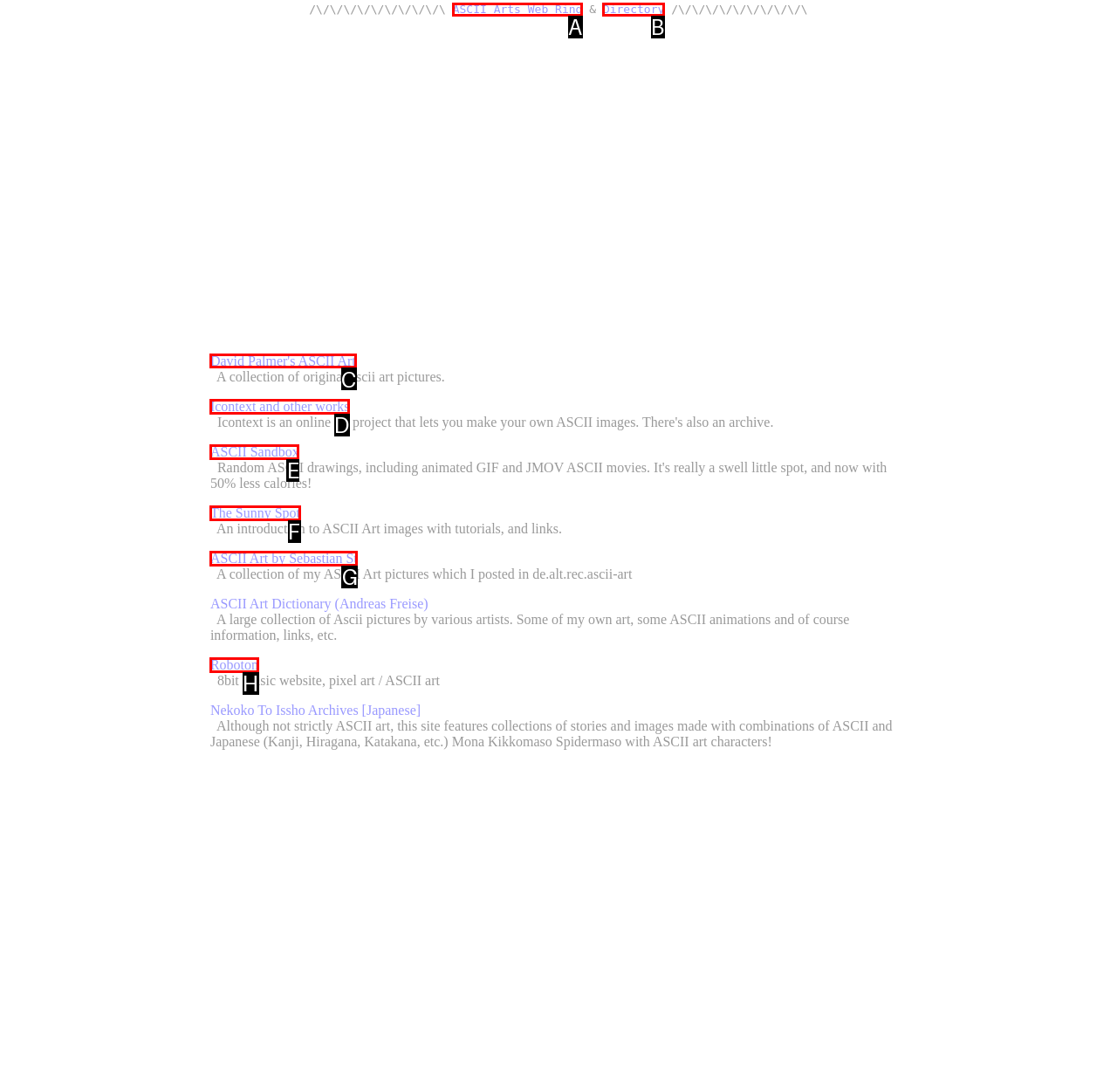Select the proper HTML element to perform the given task: Explore David Palmer's ASCII Art Answer with the corresponding letter from the provided choices.

C